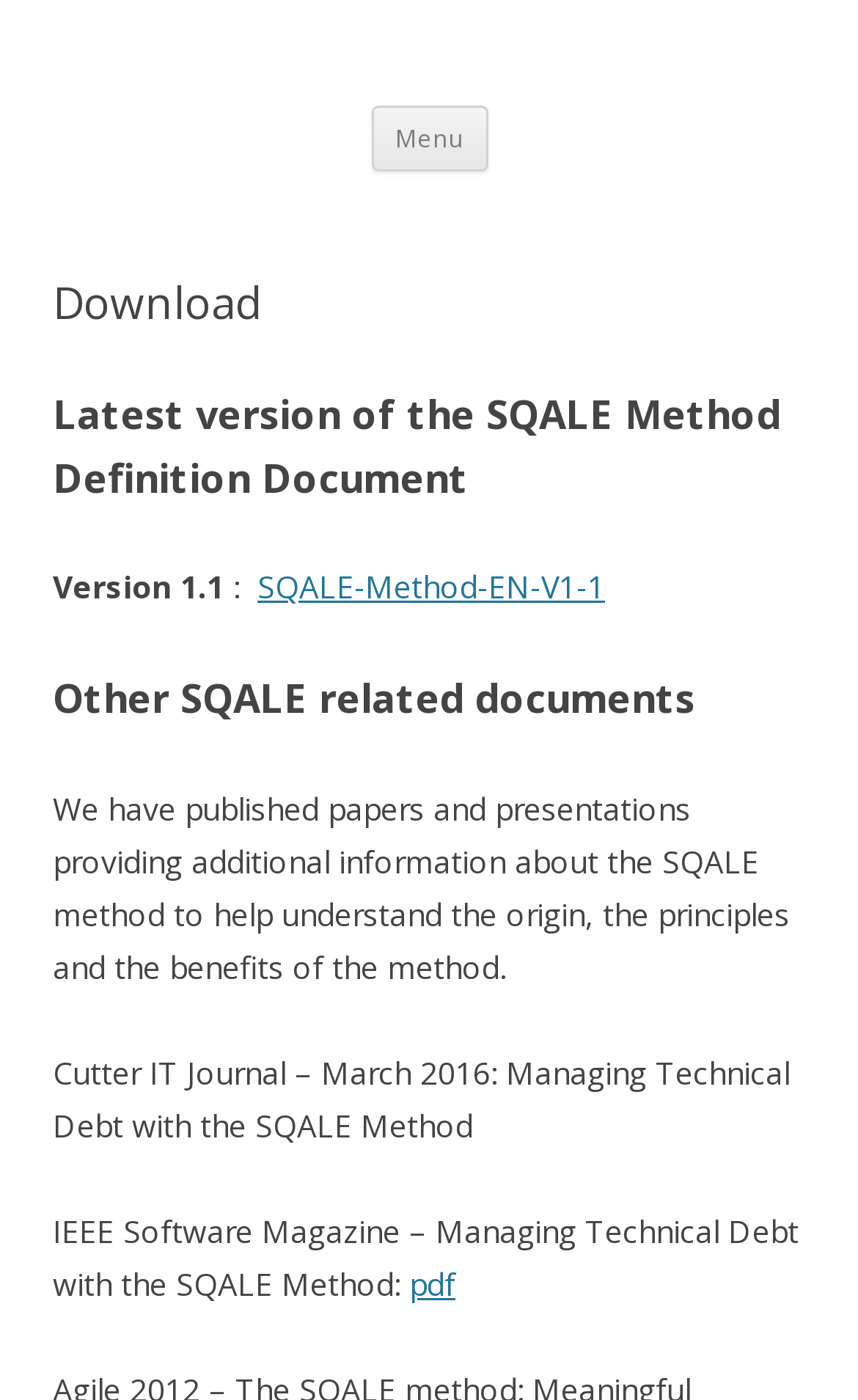Provide a single word or phrase to answer the given question: 
What is the name of the method described on this webpage?

SQALE